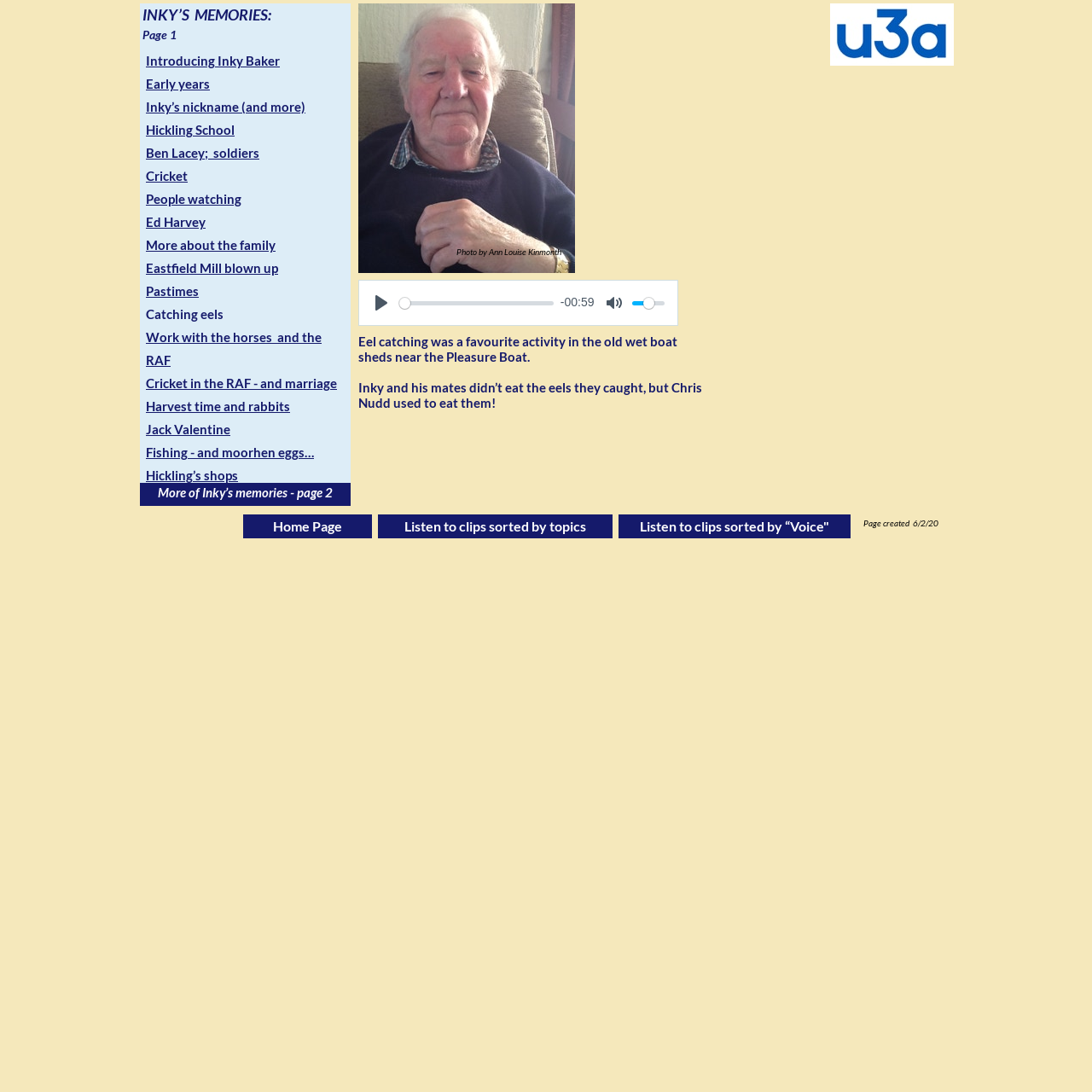Please specify the bounding box coordinates of the element that should be clicked to execute the given instruction: 'Adjust the volume'. Ensure the coordinates are four float numbers between 0 and 1, expressed as [left, top, right, bottom].

[0.579, 0.27, 0.609, 0.285]